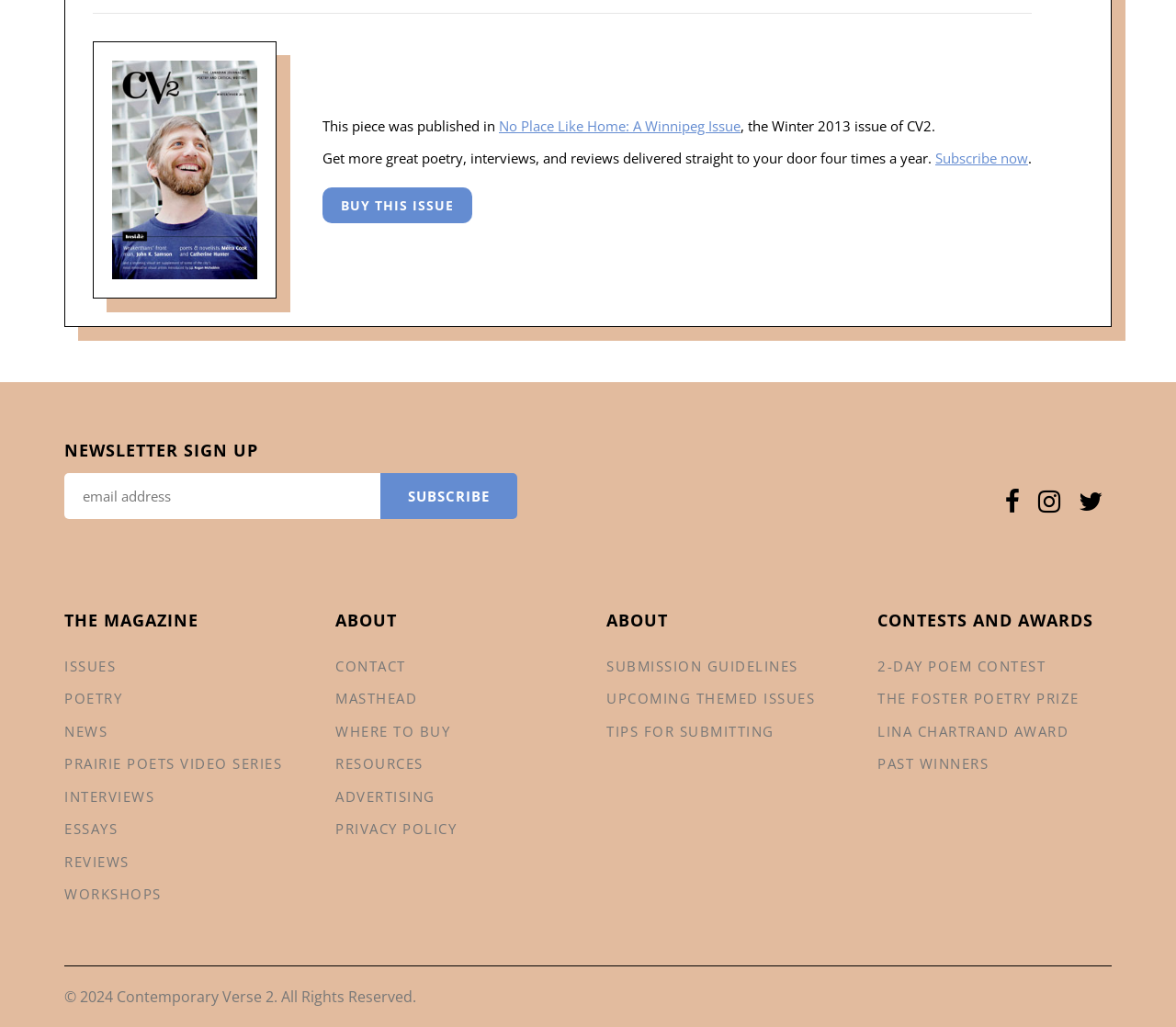Given the element description name="submit" value="Buy this Issue", identify the bounding box coordinates for the UI element on the webpage screenshot. The format should be (top-left x, top-left y, bottom-right x, bottom-right y), with values between 0 and 1.

[0.274, 0.183, 0.402, 0.218]